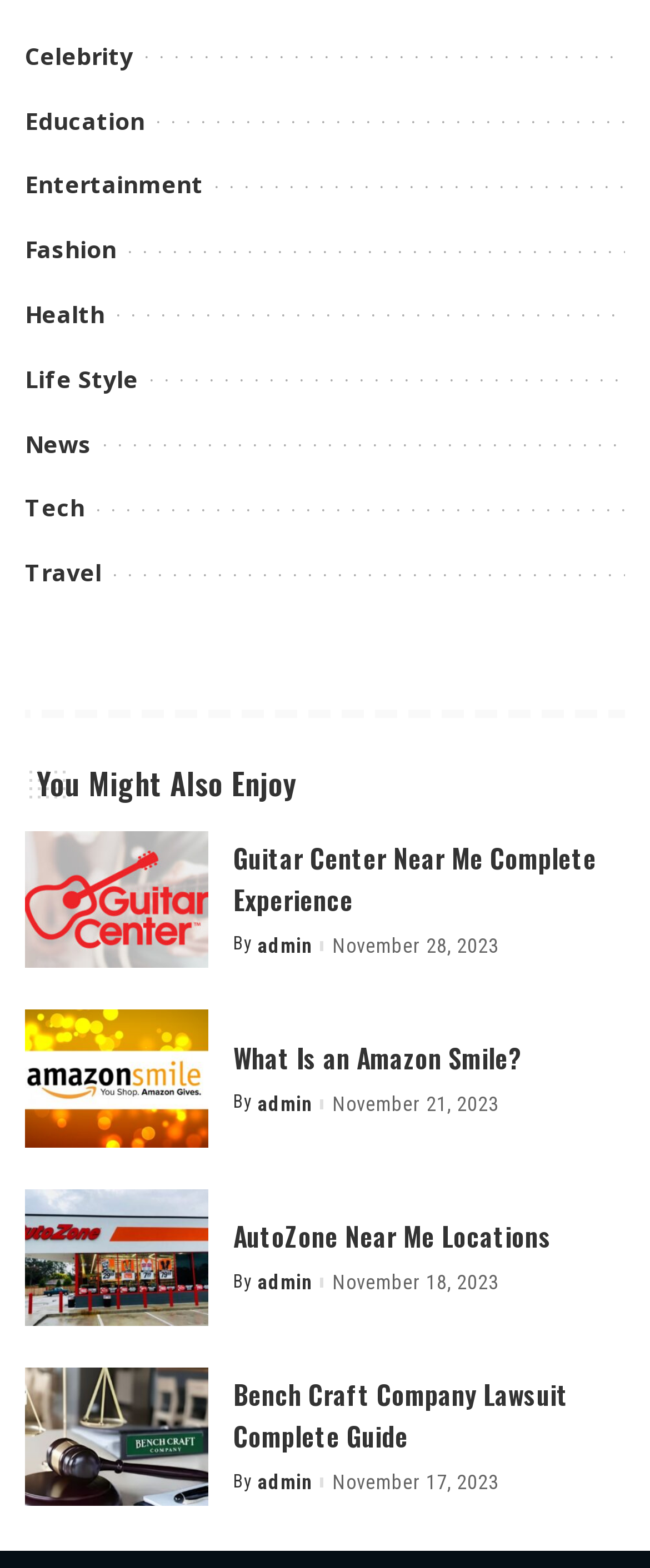Please find the bounding box coordinates of the element that you should click to achieve the following instruction: "Check out Bench Craft Company Lawsuit Complete Guide". The coordinates should be presented as four float numbers between 0 and 1: [left, top, right, bottom].

[0.359, 0.875, 0.962, 0.929]